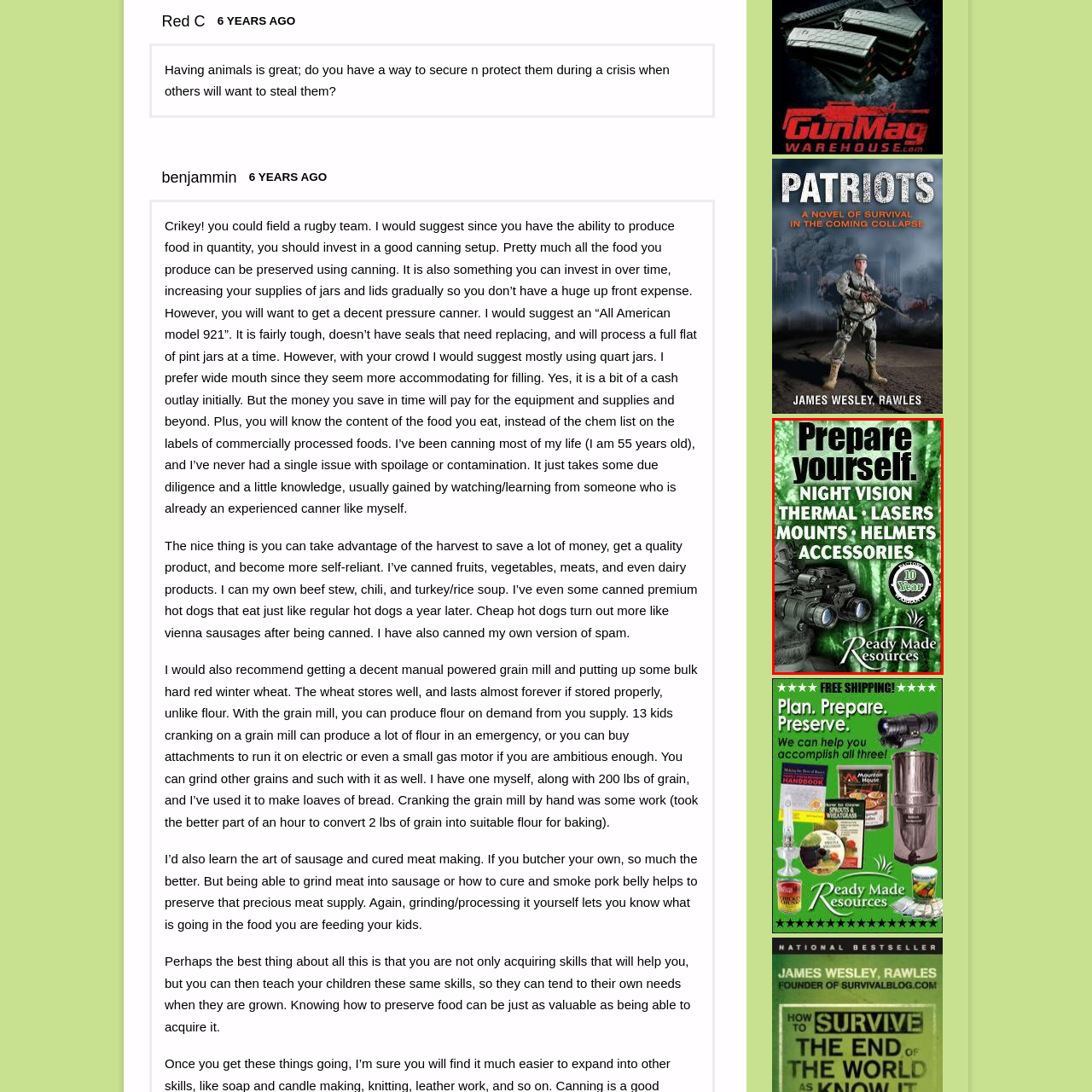Focus on the image encased in the red box and respond to the question with a single word or phrase:
What type of equipment is highlighted in the image?

Night vision devices, thermal imaging equipment, etc.